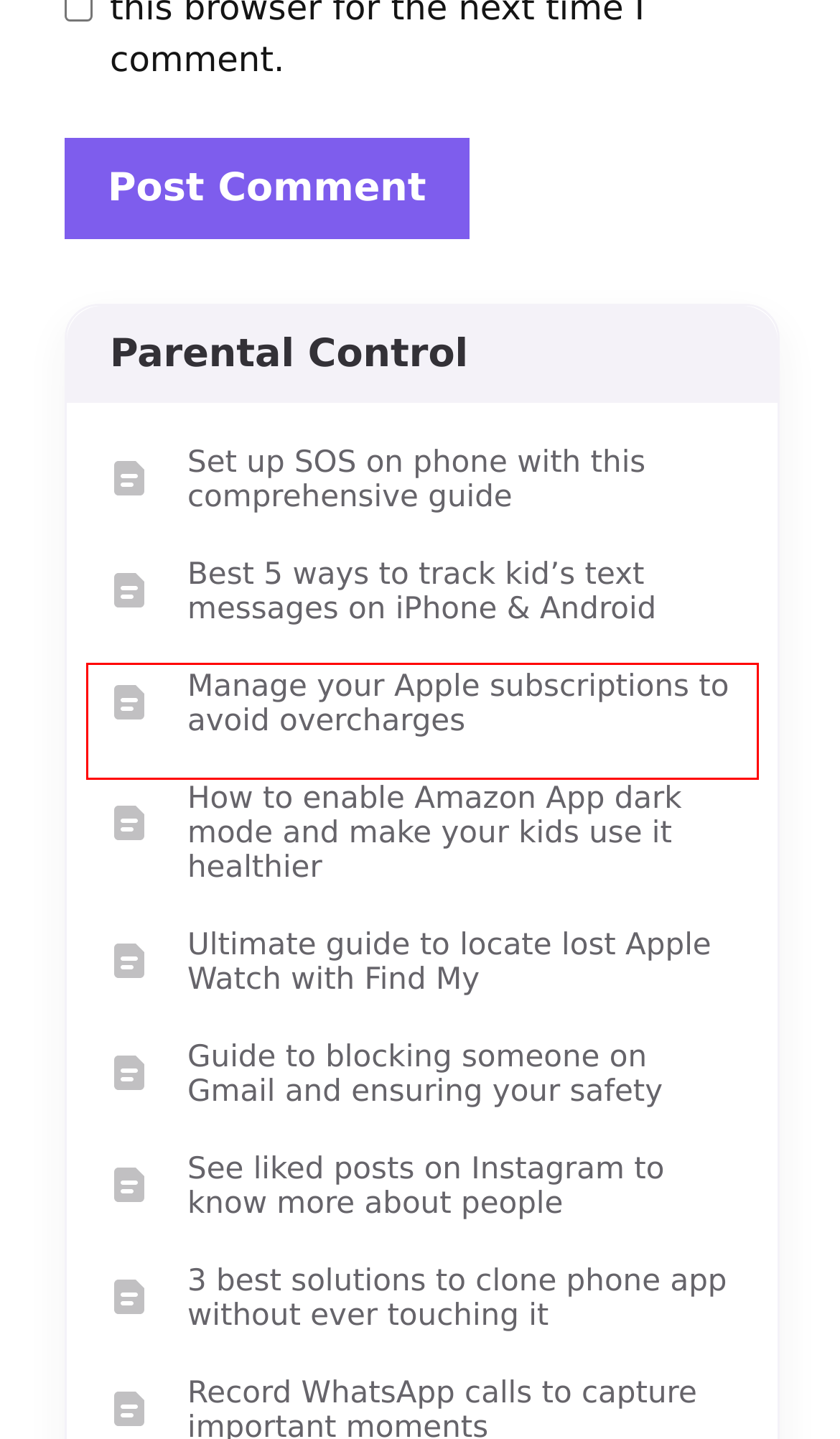Given a webpage screenshot featuring a red rectangle around a UI element, please determine the best description for the new webpage that appears after the element within the bounding box is clicked. The options are:
A. Manage your Apple subscriptions to avoid overcharges
B. How to enable Amazon App dark mode and make your kids use it healthier
C. Set up SOS on phone with this comprehensive guide
D. Best 5 ways to track kid’s text messages on iPhone & Android
E. Guide to blocking someone on Gmail and ensuring your safety
F. 3 best solutions to clone phone app without ever touching it
G. See liked posts on Instagram to know more about people
H. Ultimate guide to locate lost Apple Watch with Find My

A